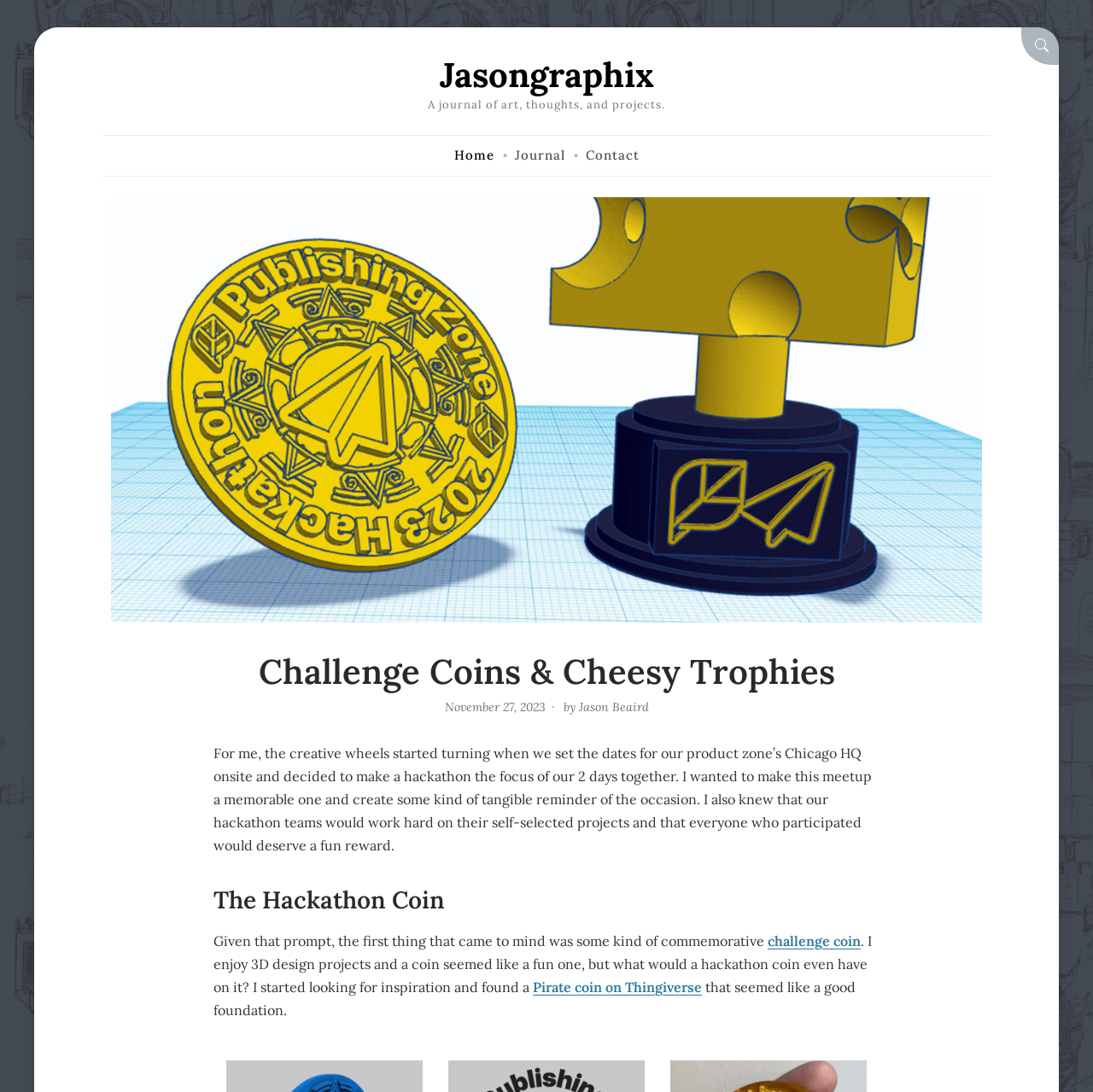Describe all the key features and sections of the webpage thoroughly.

This webpage is a blog post titled "Challenge Coins & Cheesy Trophies" by Jasongraphix. At the top right corner, there is a search button. Below it, there is a navigation bar with links to "Home", "Journal", and "Contact". 

On the left side, there is a figure that takes up most of the vertical space, containing an image of challenge coins. To the right of the figure, there is a header section with the title "Challenge Coins & Cheesy Trophies" and a timestamp "November 27, 2023" by Jason Beaird.

Below the header, there is a block of text that describes the author's experience with a hackathon and their idea to create a memorable token for the event. The text is divided into paragraphs, with headings "The Hackathon Coin" and links to relevant terms like "challenge coin" and "Pirate coin on Thingiverse". The text also mentions the author's interest in 3D design projects and their search for inspiration.